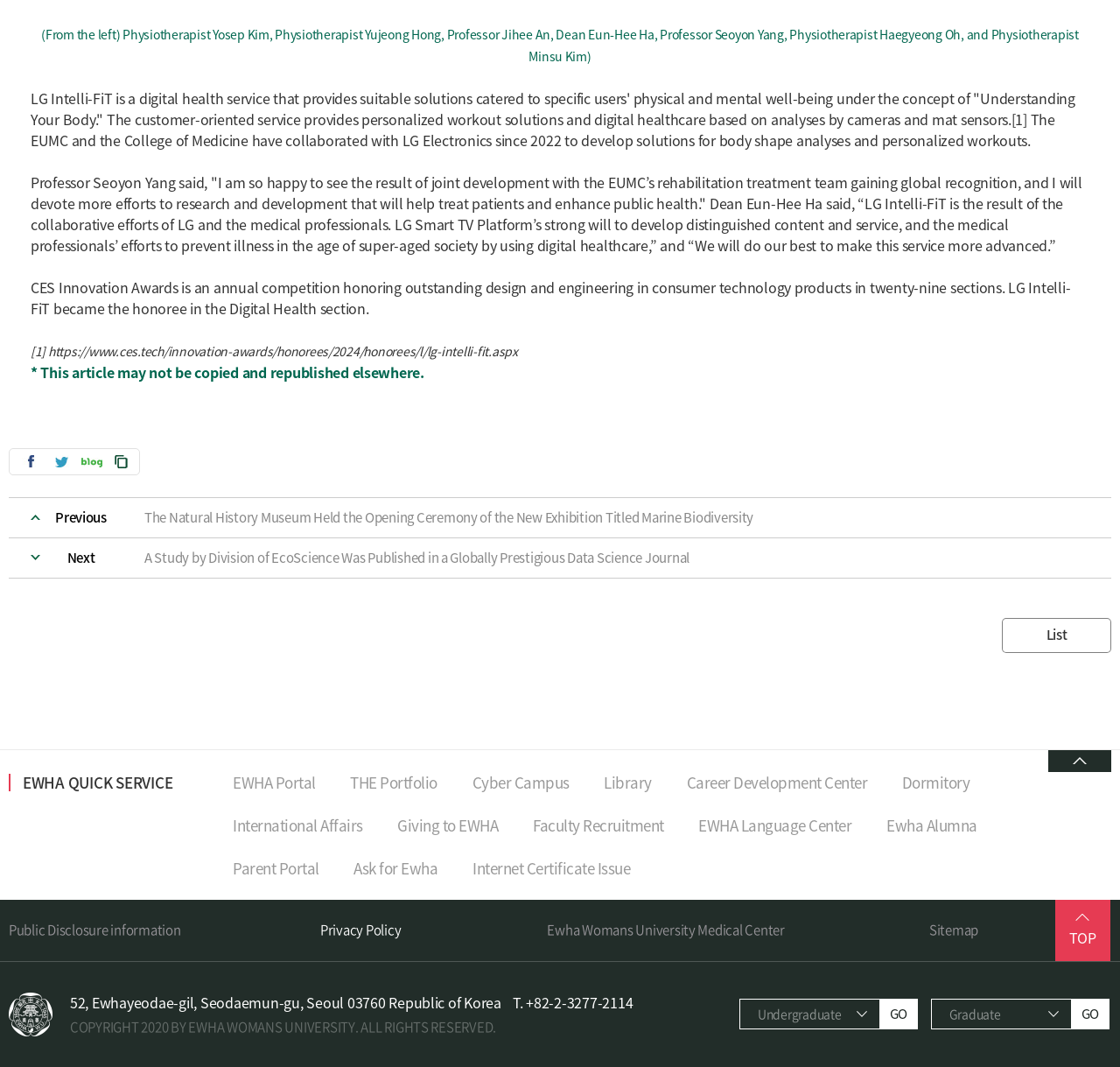Please reply to the following question using a single word or phrase: 
What is LG Intelli-FiT?

Digital health service